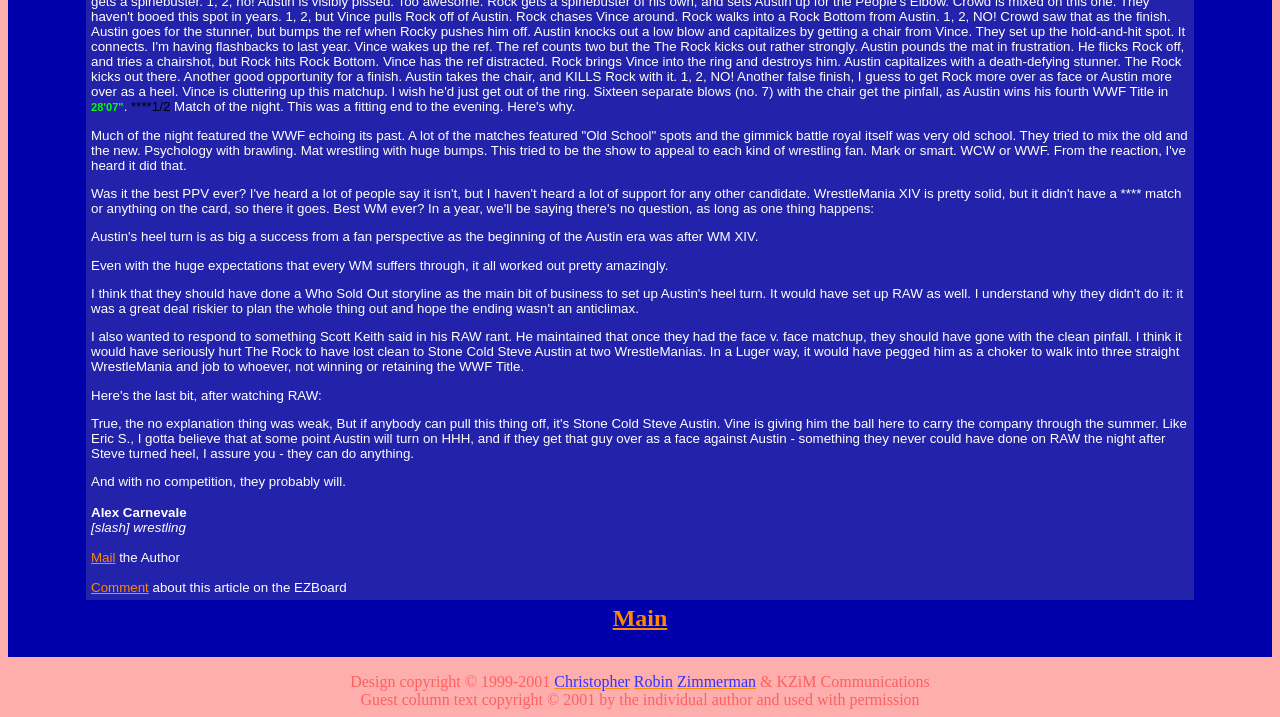Please locate the UI element described by "Comment" and provide its bounding box coordinates.

[0.071, 0.81, 0.116, 0.83]